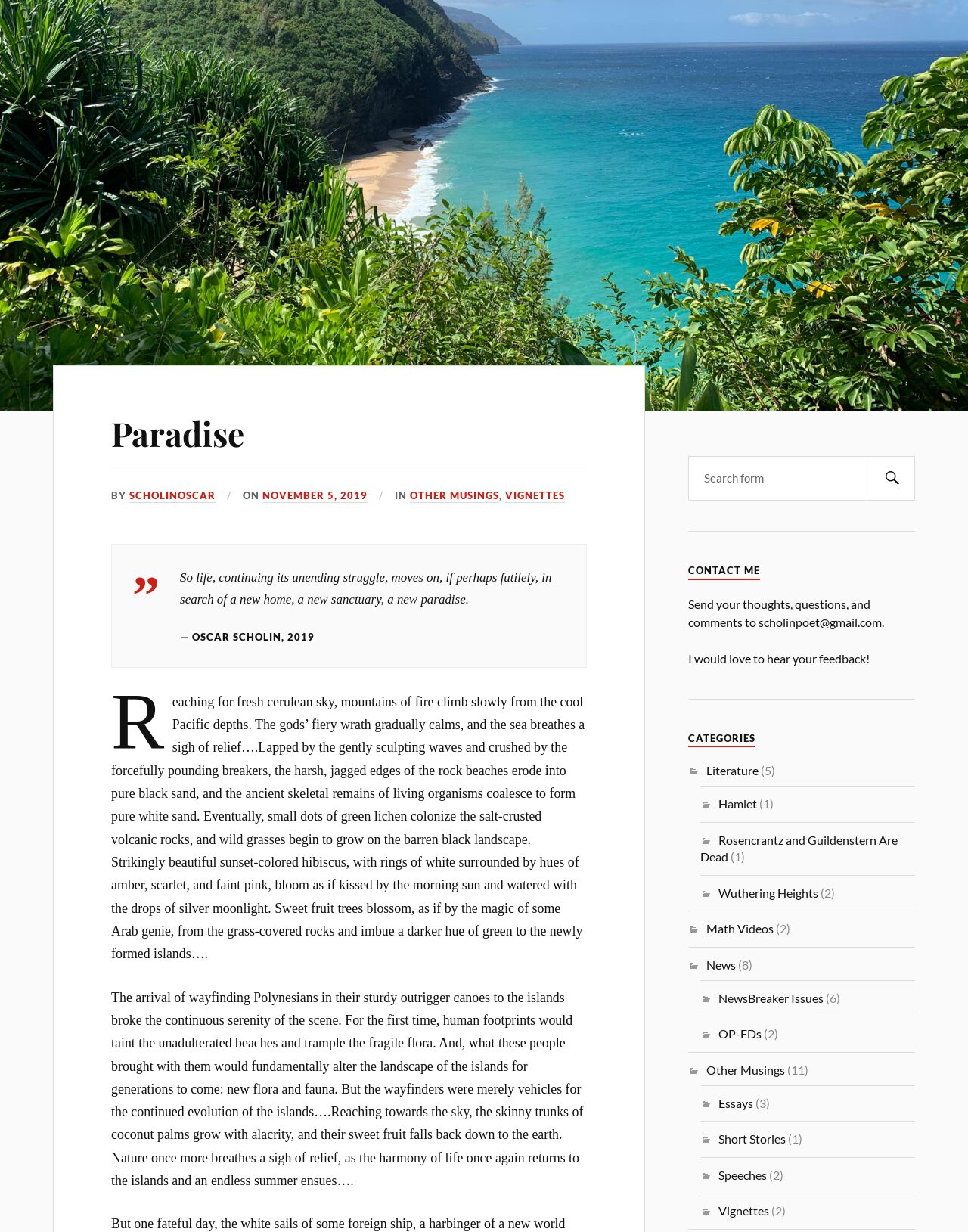Based on the element description: "Math Videos", identify the UI element and provide its bounding box coordinates. Use four float numbers between 0 and 1, [left, top, right, bottom].

[0.73, 0.748, 0.799, 0.76]